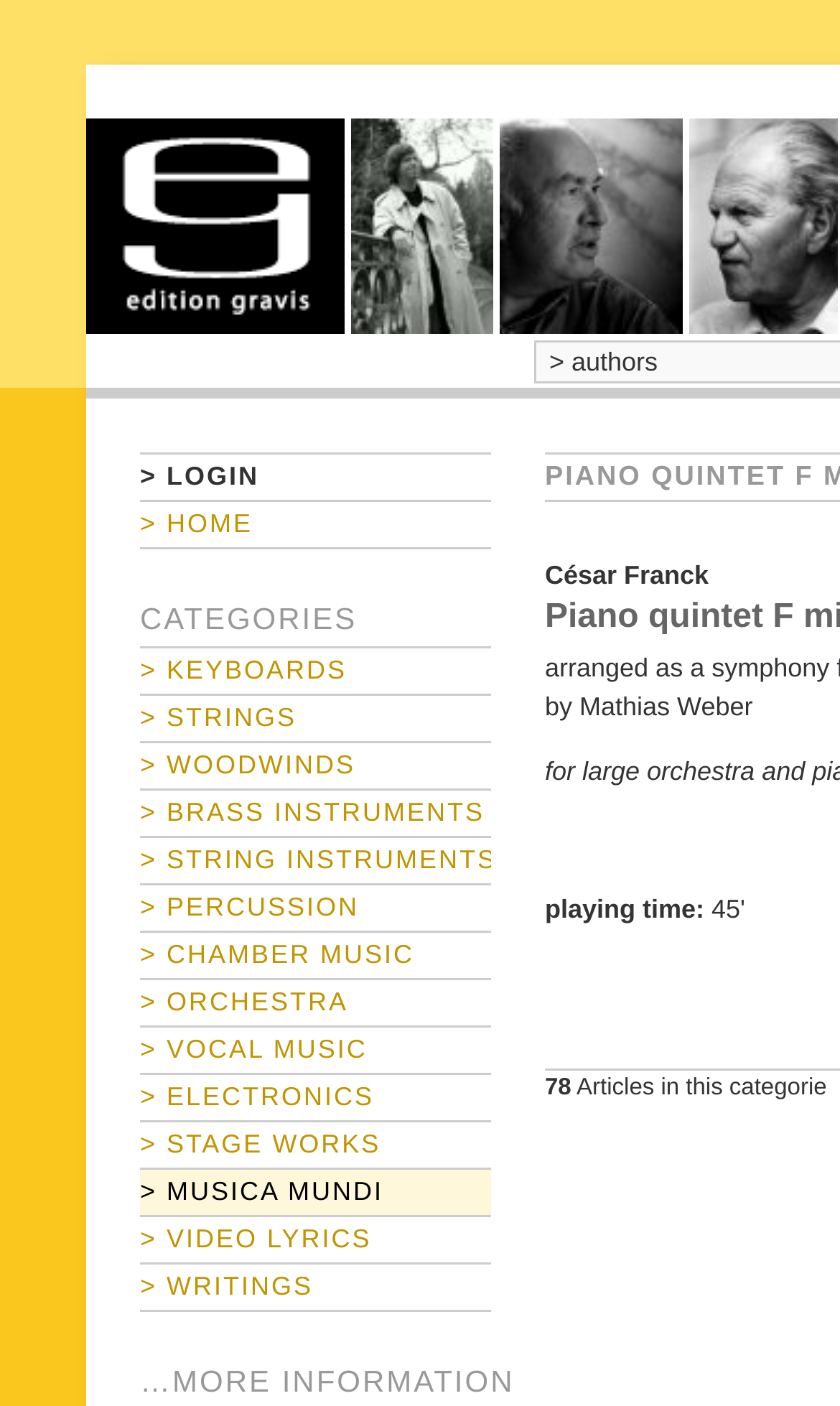Who is the composer of the piano quintet?
Identify the answer in the screenshot and reply with a single word or phrase.

César Franck